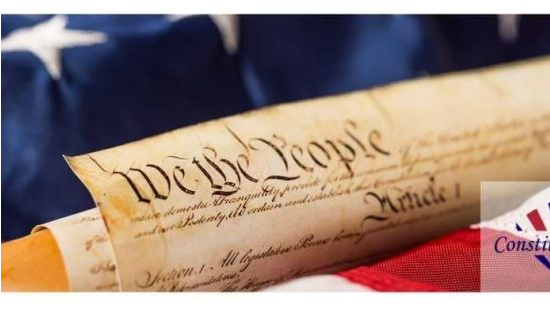What is the background of the parchment?
Refer to the screenshot and answer in one word or phrase.

American flag